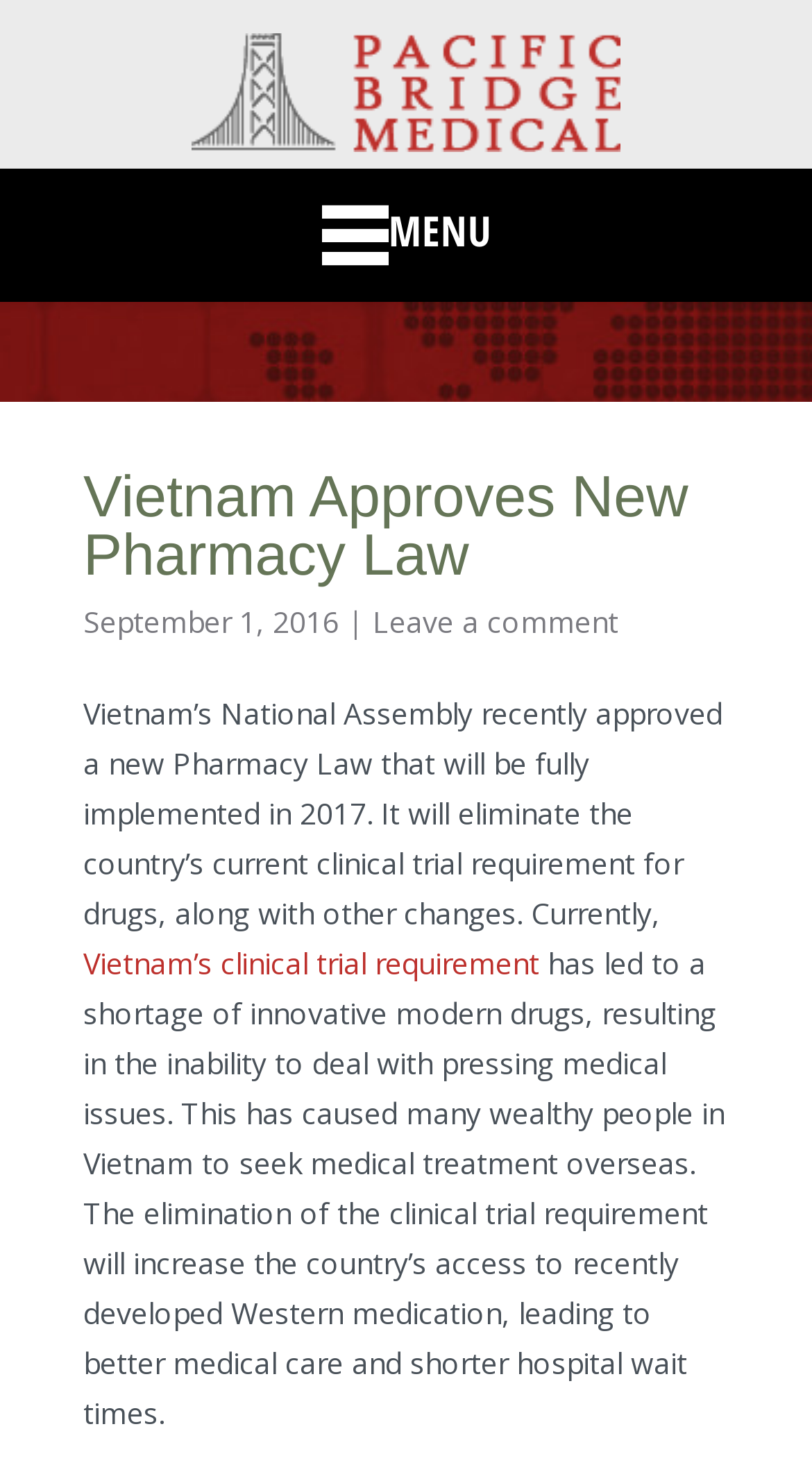Determine the bounding box coordinates for the clickable element to execute this instruction: "Search for something". Provide the coordinates as four float numbers between 0 and 1, i.e., [left, top, right, bottom].

[0.051, 0.209, 0.949, 0.277]